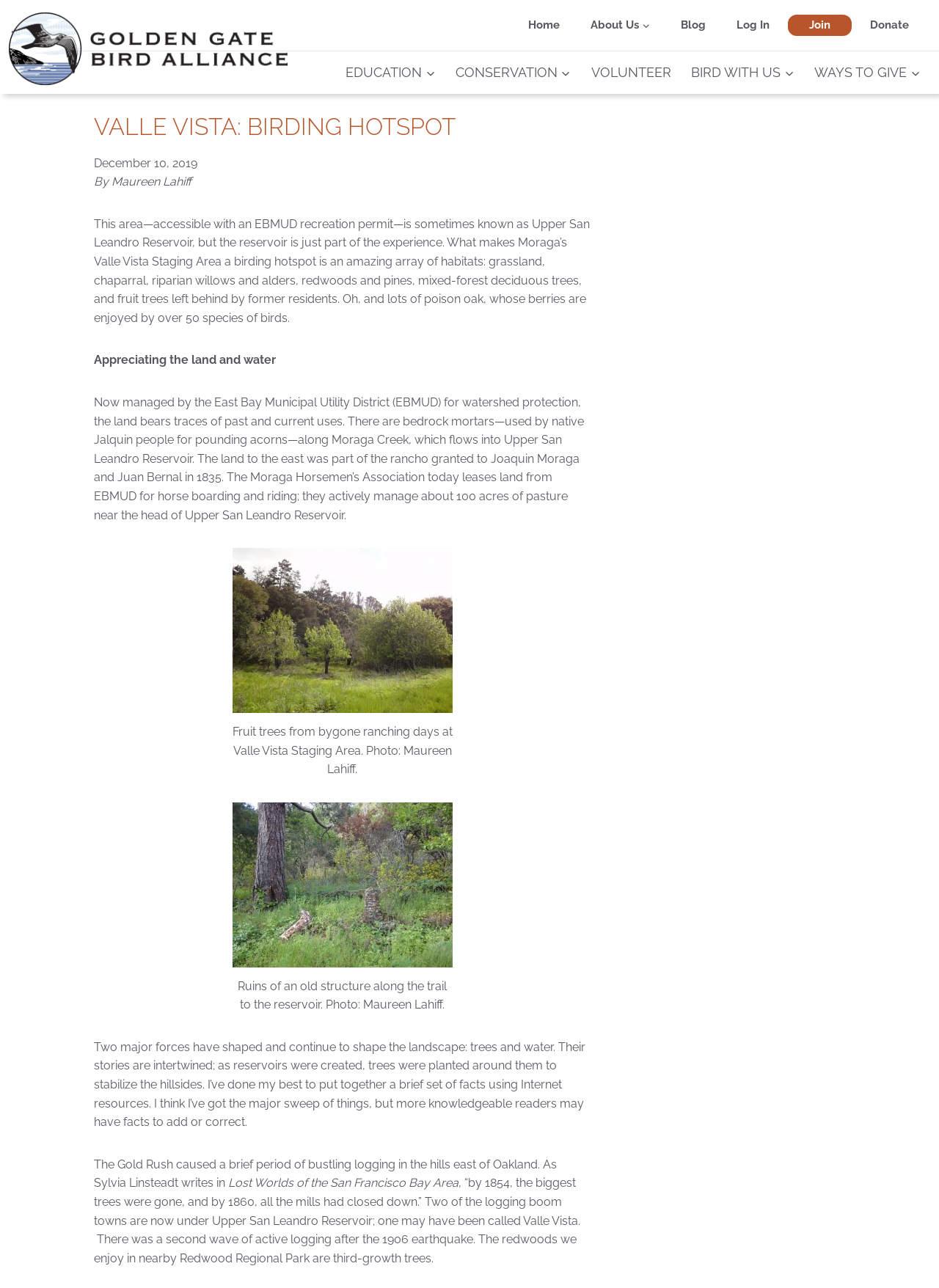Pinpoint the bounding box coordinates of the area that must be clicked to complete this instruction: "Click the 'Donate' link".

[0.91, 0.014, 0.984, 0.026]